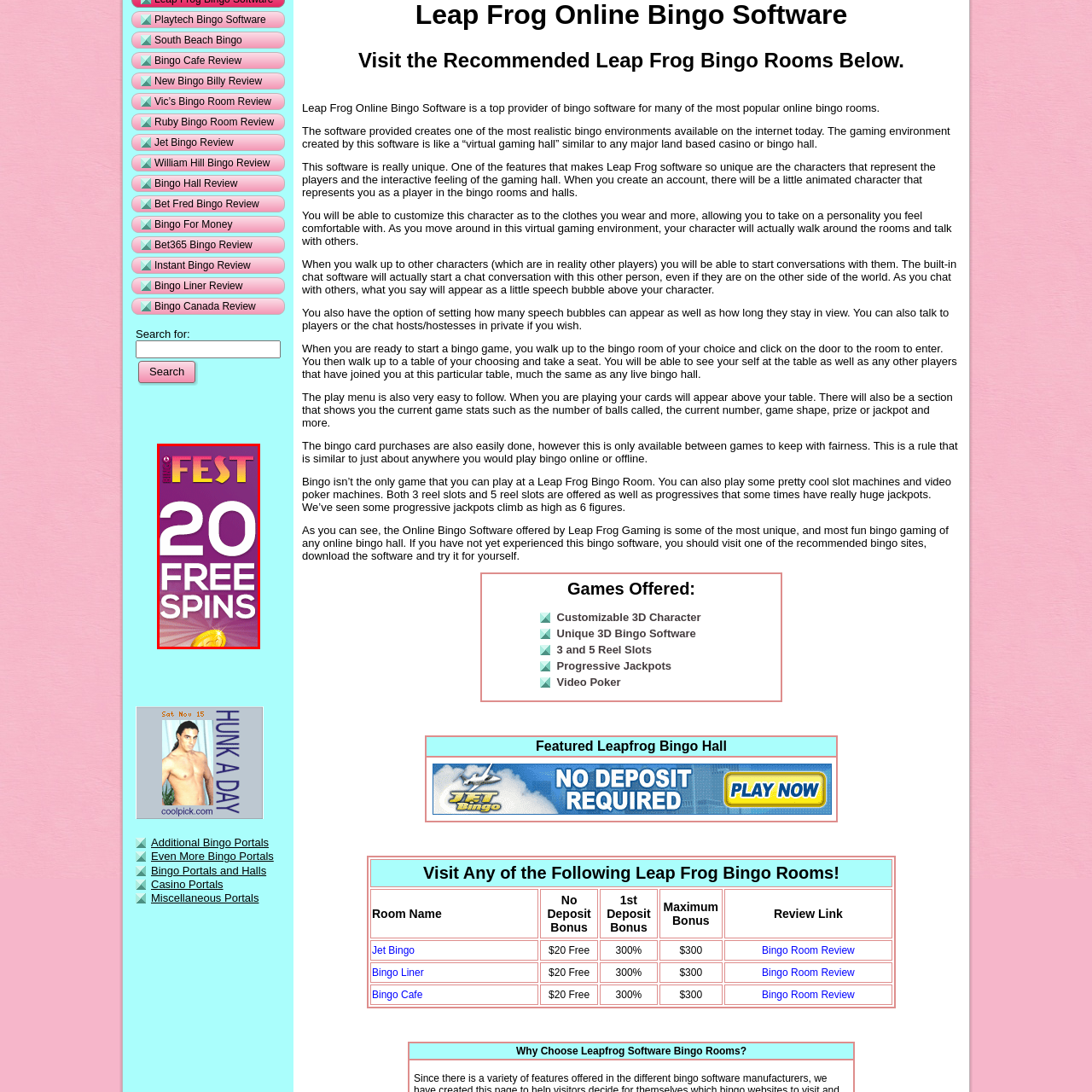Explain the image in the red bounding box with extensive details.

The image promotes a vibrant bingo event titled "Bingo Fest," featuring bold typography that highlights "20 FREE SPINS." The background showcases a gradient of purple hues, creating an engaging and festive atmosphere, perfect for attracting bingo enthusiasts. The design likely aims to entice players with the offer of free spins, contributing to a sense of excitement and opportunity within the bingo gaming community. This promotional visual is part of a broader marketing effort to draw attention to online bingo games and special events, enhancing user engagement on related platforms.